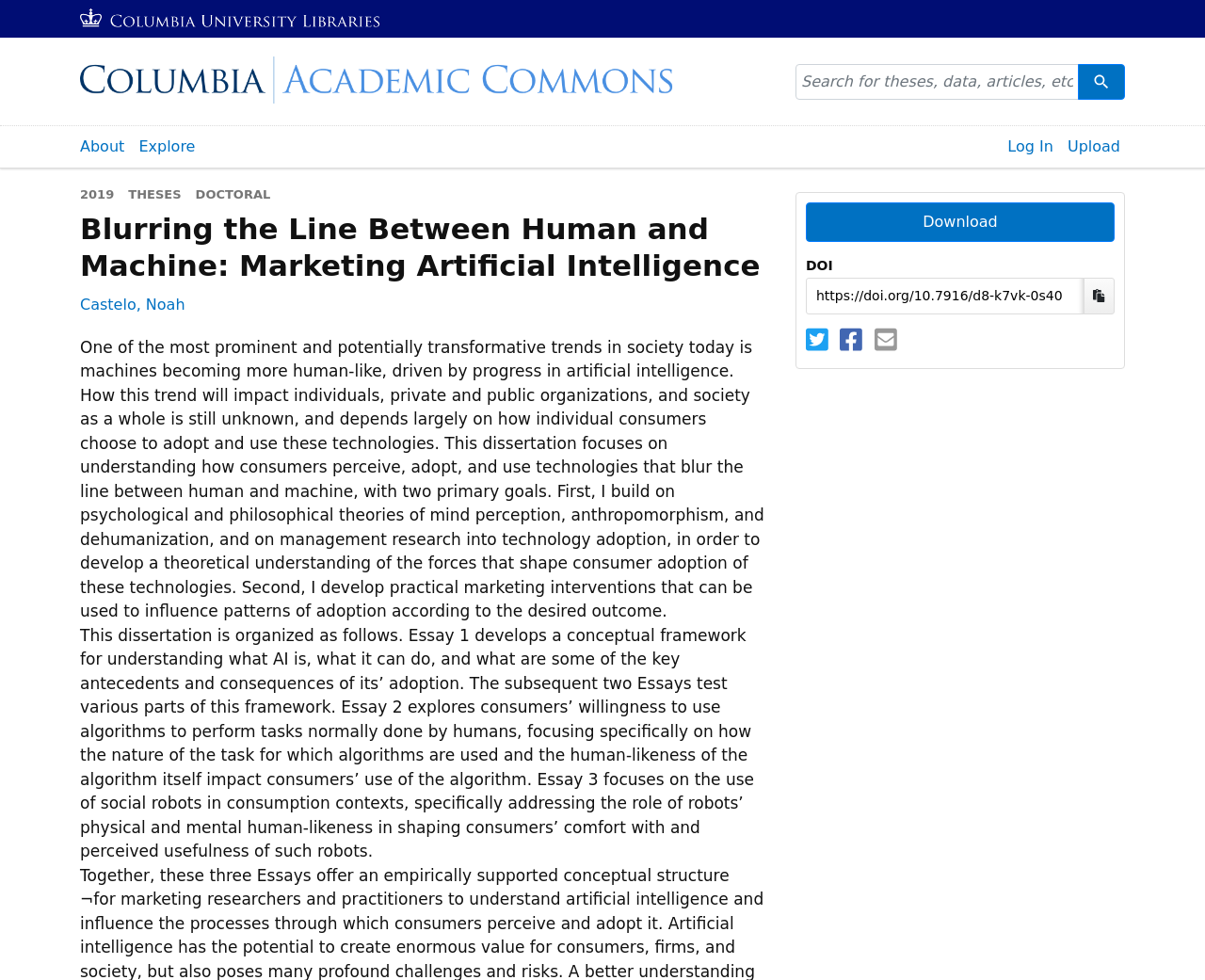What is the organization that hosts this Academic Commons?
Could you answer the question with a detailed and thorough explanation?

I found the answer by looking at the link 'Columbia University Libraries' which is located at the top of the webpage.